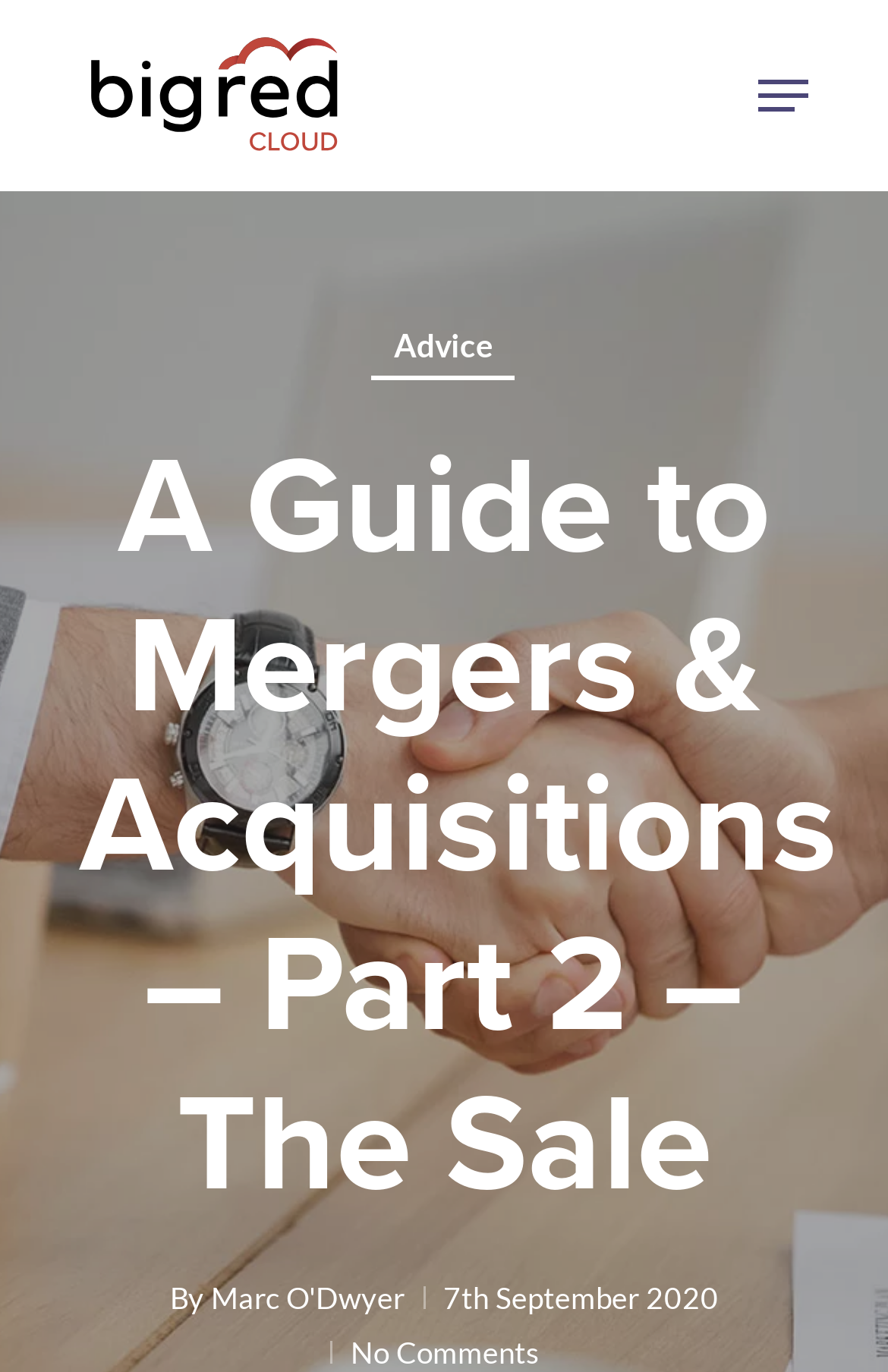With reference to the image, please provide a detailed answer to the following question: What is the name of the website?

I found the website's name by looking at the top-left corner of the page, where it says 'Big Red Cloud'.